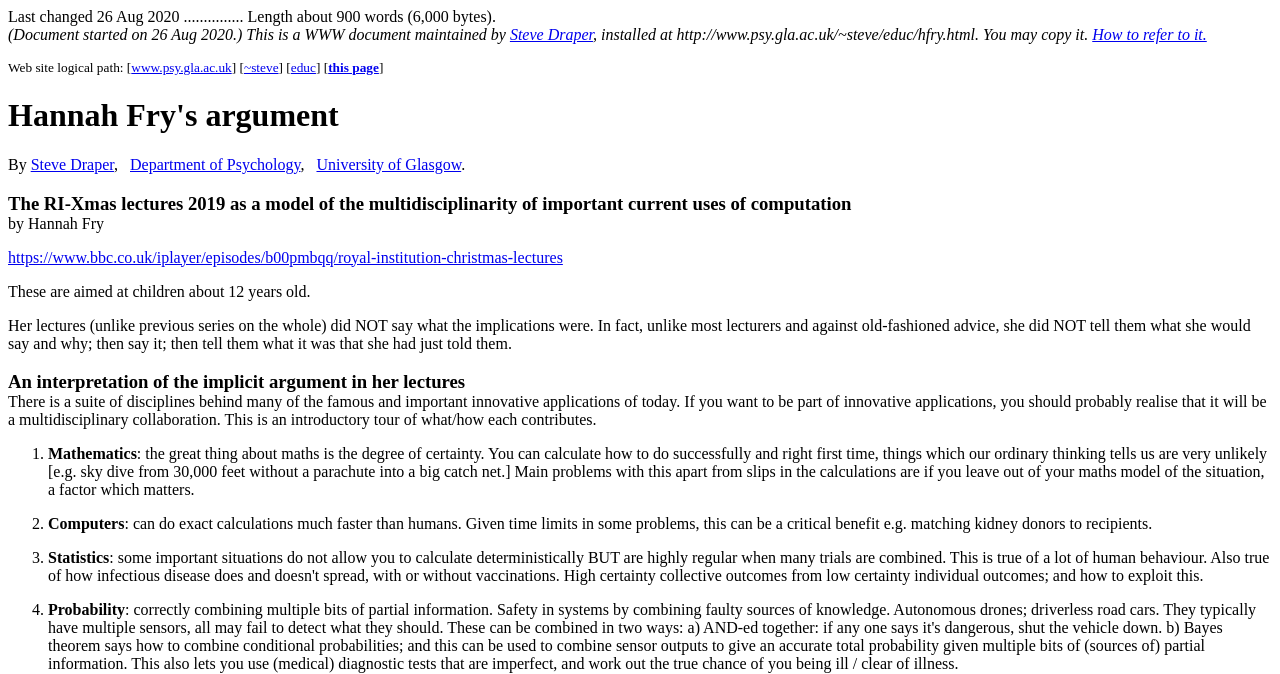From the image, can you give a detailed response to the question below:
Who is the author of Hannah Fry's argument?

The author of Hannah Fry's argument is Steve Draper, which is mentioned in the text 'By Steve Draper' in the webpage.